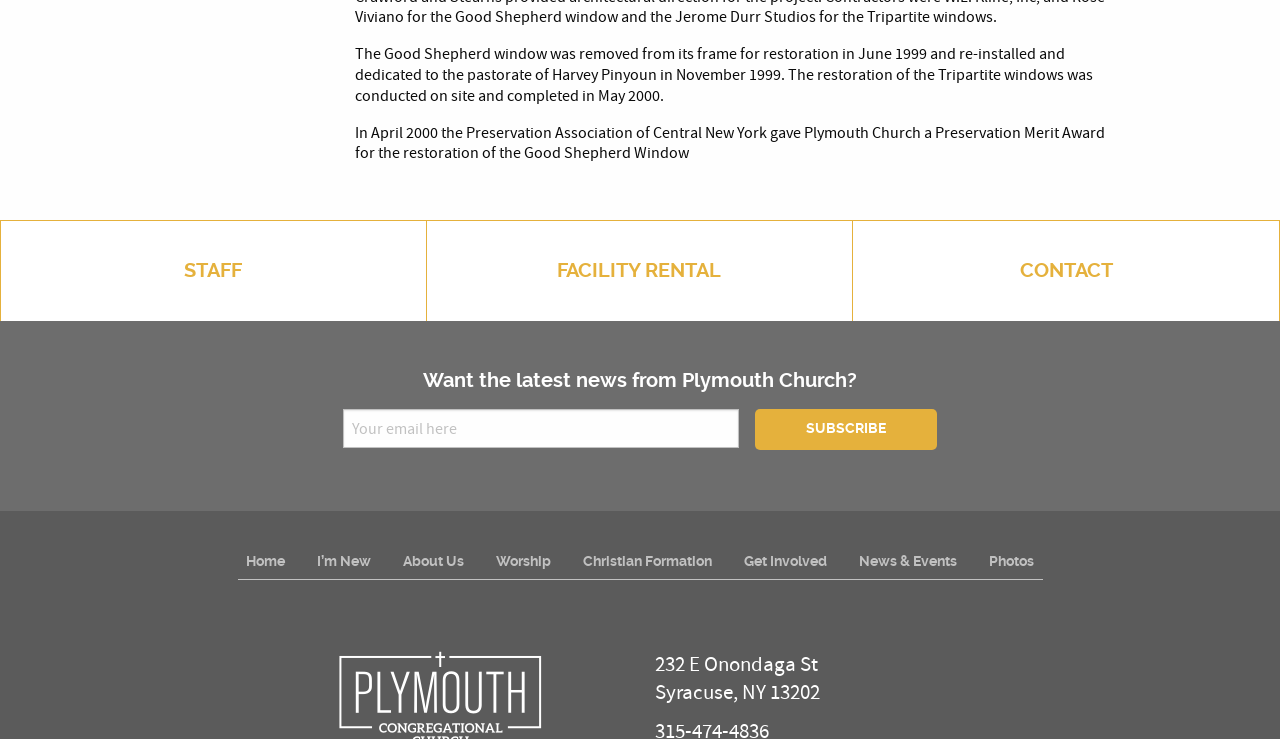Identify the bounding box coordinates of the part that should be clicked to carry out this instruction: "Subscribe to the newsletter".

[0.59, 0.554, 0.732, 0.609]